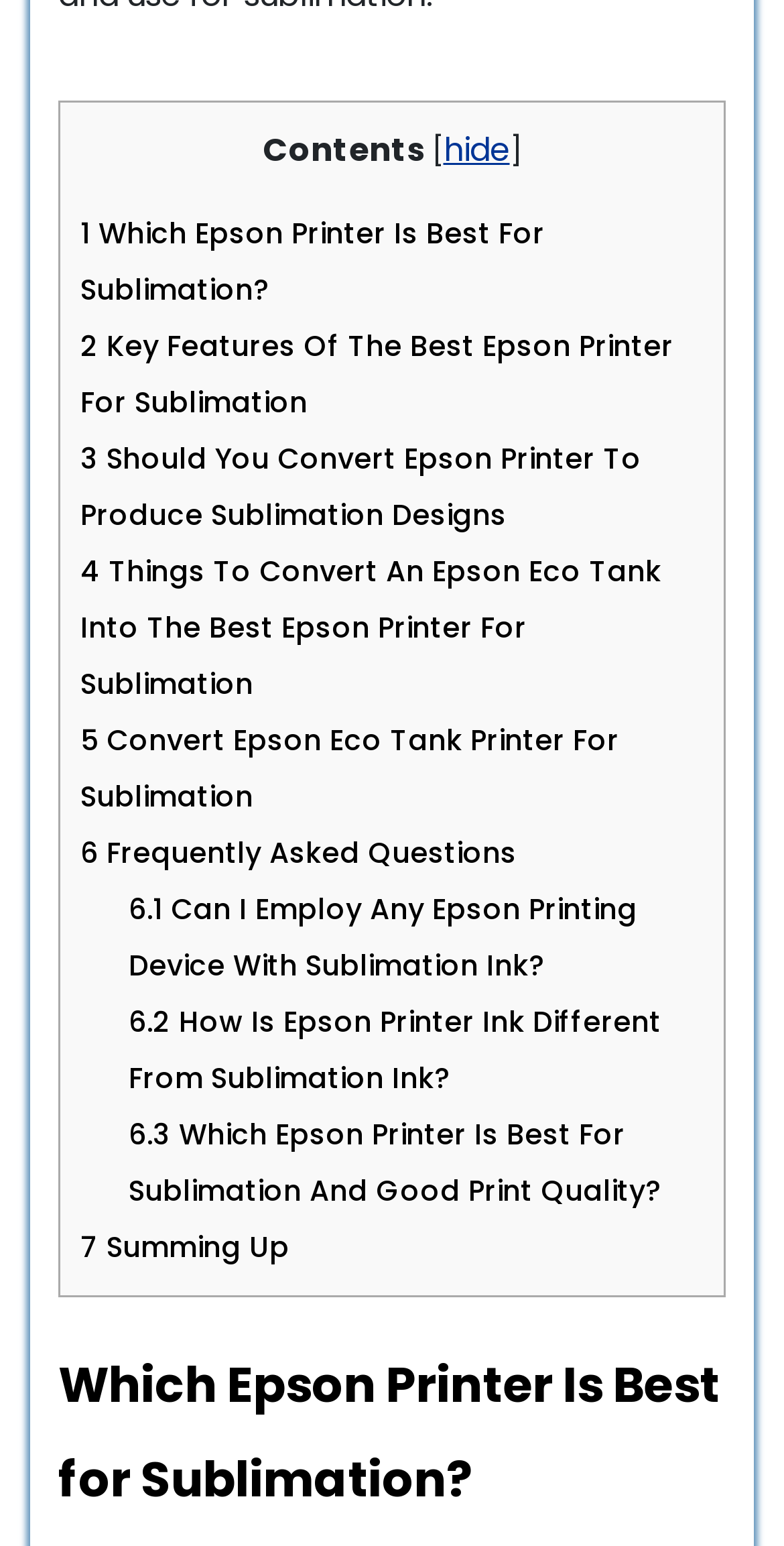Is there a 'hide' option on the webpage?
Provide an in-depth and detailed answer to the question.

I found a link labeled 'hide' next to the 'Contents' heading, which suggests that there is a 'hide' option on the webpage.